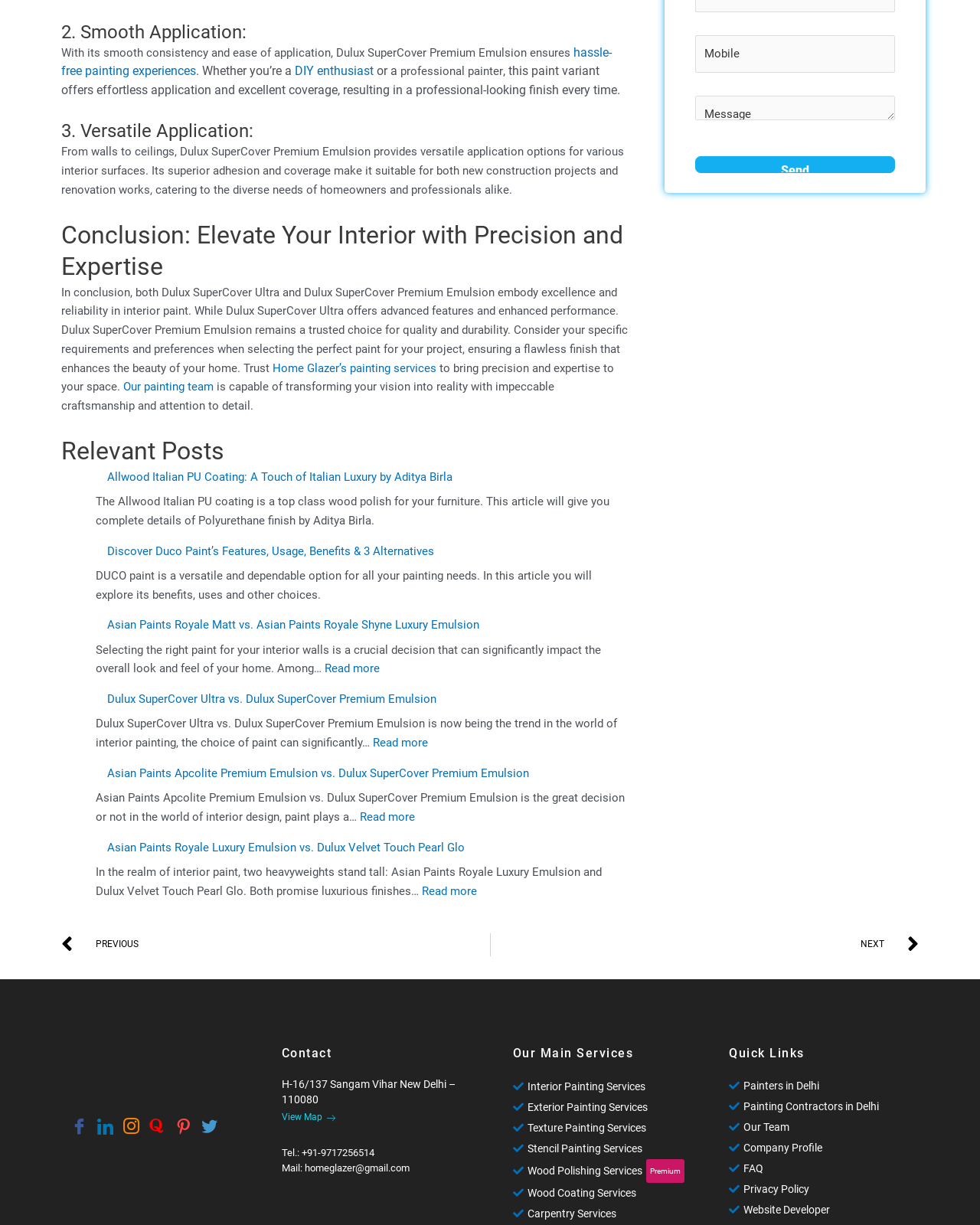Pinpoint the bounding box coordinates for the area that should be clicked to perform the following instruction: "Click on 'Home Glazer’s painting services'".

[0.278, 0.295, 0.448, 0.306]